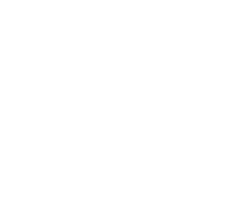Offer a detailed caption for the image presented.

This image is part of a series showcasing moments leading up to special events, capturing the essence of celebration and preparation. It features an enchanting ambiance that reflects the themes of weddings and gatherings, highlighted by elements associated with love and joy. The accompanying text describes a shared video from May 11, 2024, emphasizing a serene and chill atmosphere perfect for wedding day preparations. Hashtags such as #weddingday and #grwm (Get Ready With Me) enhance the engagement by connecting it with broader discussions on social media. This image resonates with those seeking inspiration for unique celebrations, echoing a trend towards personalized and emotive experiences in event planning.